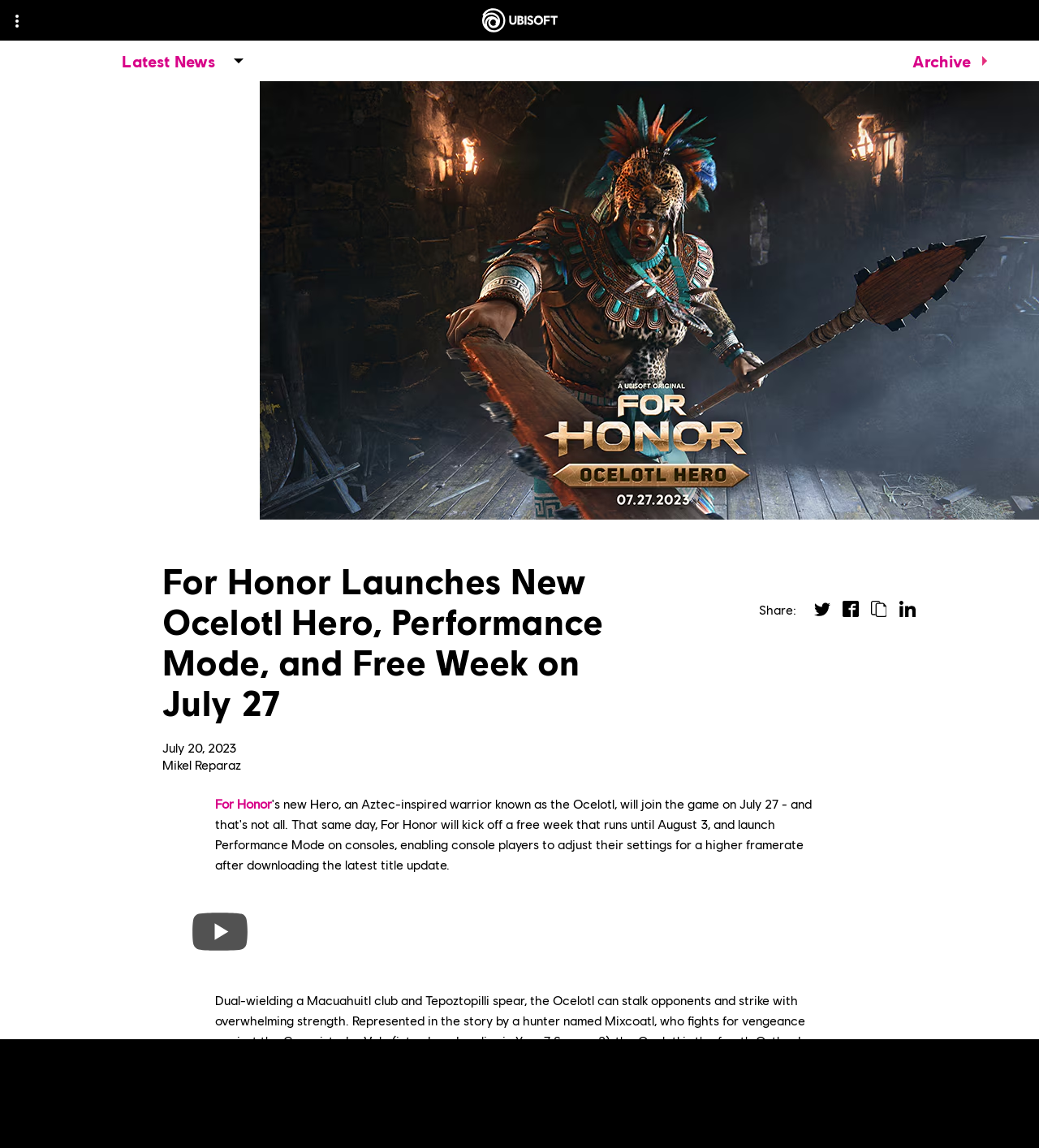Give a succinct answer to this question in a single word or phrase: 
What is the date mentioned in the article?

July 27, 2023